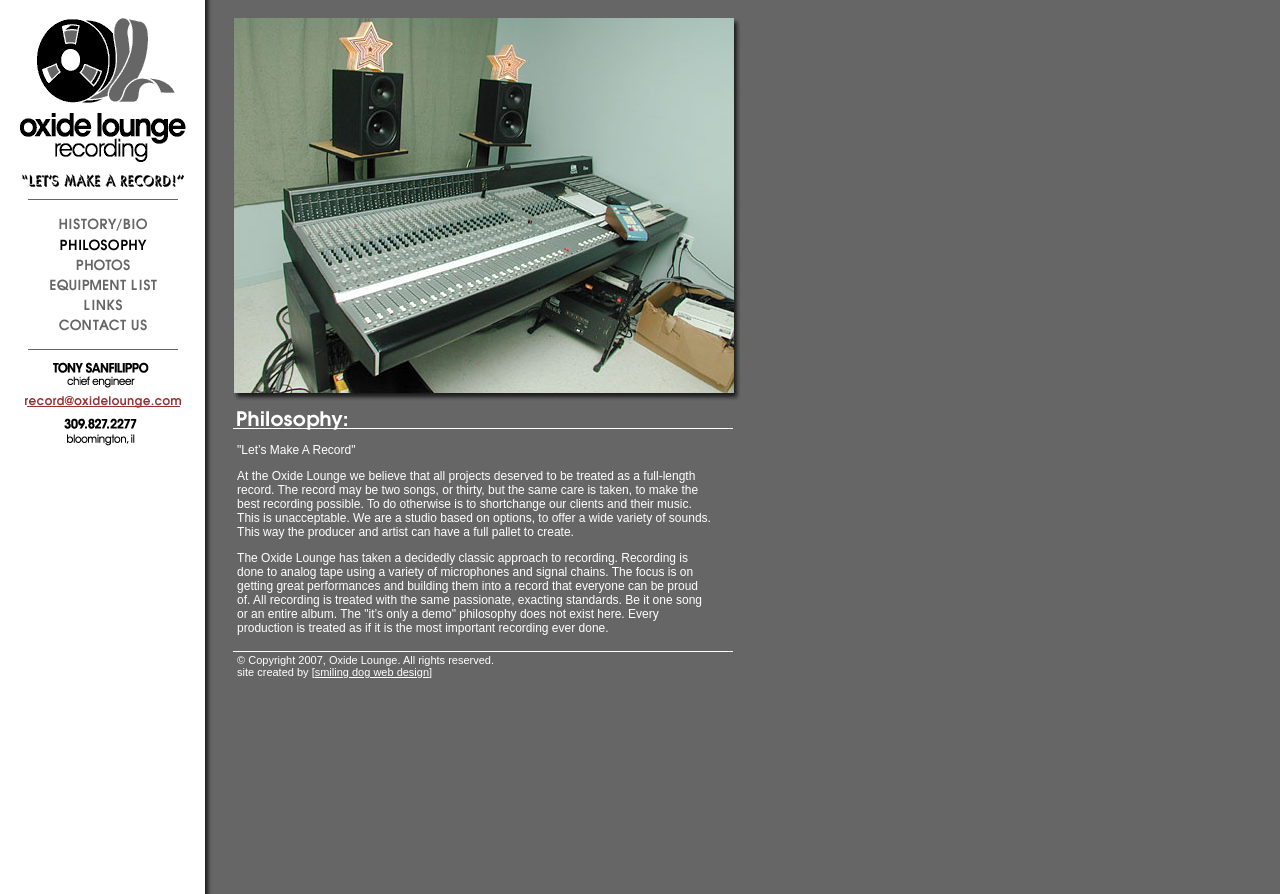Utilize the details in the image to thoroughly answer the following question: What is the copyright year of Oxide Lounge's website?

The text content at the bottom of the webpage mentions that the copyright year is 2007.